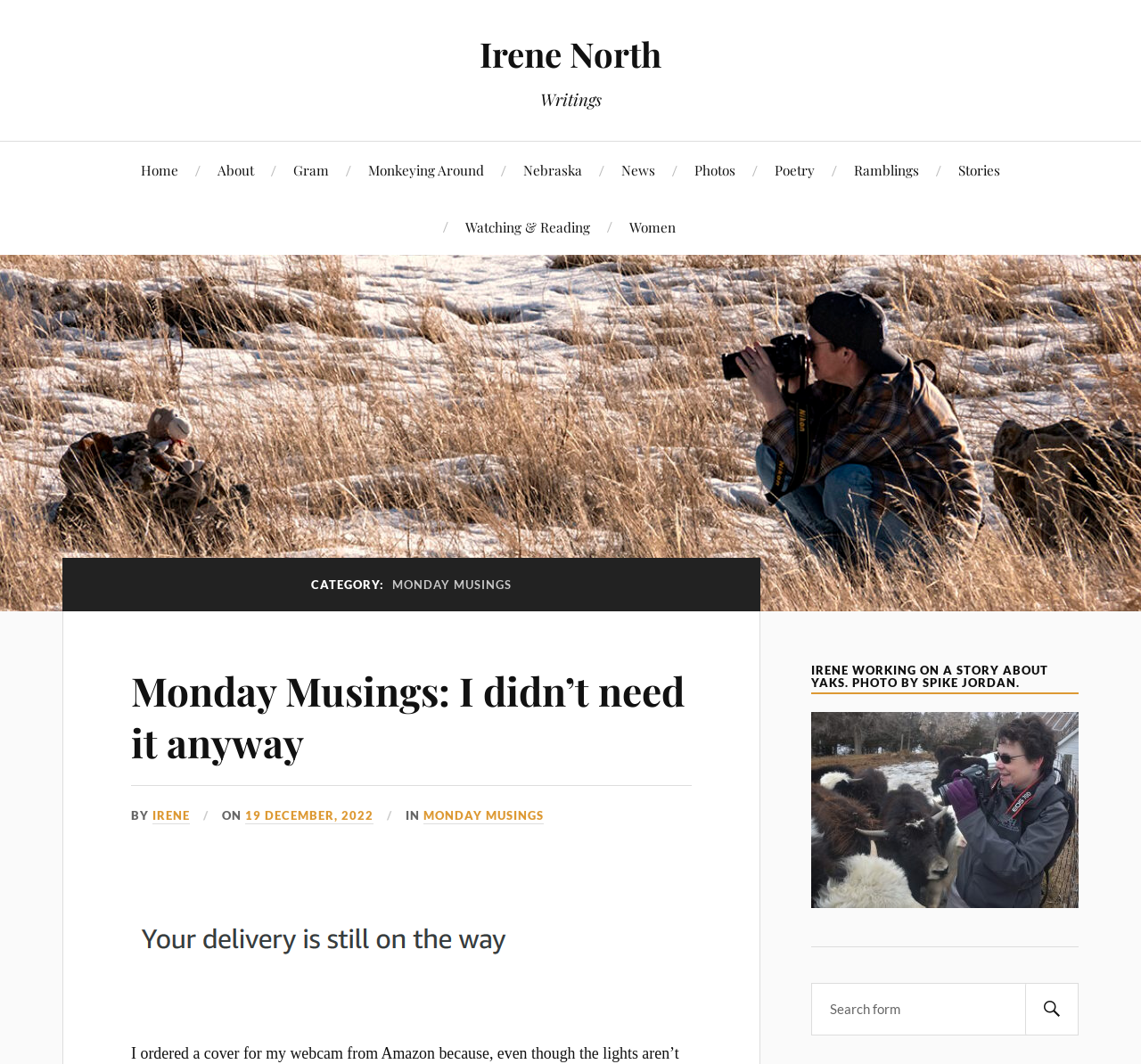Describe the entire webpage, focusing on both content and design.

The webpage is titled "Monday Musings – Irene North" and features a prominent heading "Writings" at the top. Below the heading, there is a row of 11 links, including "Home", "About", "Gram", and others, which are evenly spaced and aligned horizontally. 

Below the links, there is a large figure that spans the entire width of the page. Within the figure, there is a heading "CATEGORY: MONDAY MUSINGS" followed by another heading "Monday Musings: I didn’t need it anyway" and a link with the same title. 

Underneath, there is a section with the author's name "IRENE" and the date "19 DECEMBER, 2022" in a smaller font. This section also includes a link to "MONDAY MUSINGS". 

To the right of this section, there is an image with a caption "IRENE WORKING ON A STORY ABOUT YAKS. PHOTO BY SPIKE JORDAN." Below the image, there is a search form with a search button. 

At the very bottom of the page, there is a link with no text.